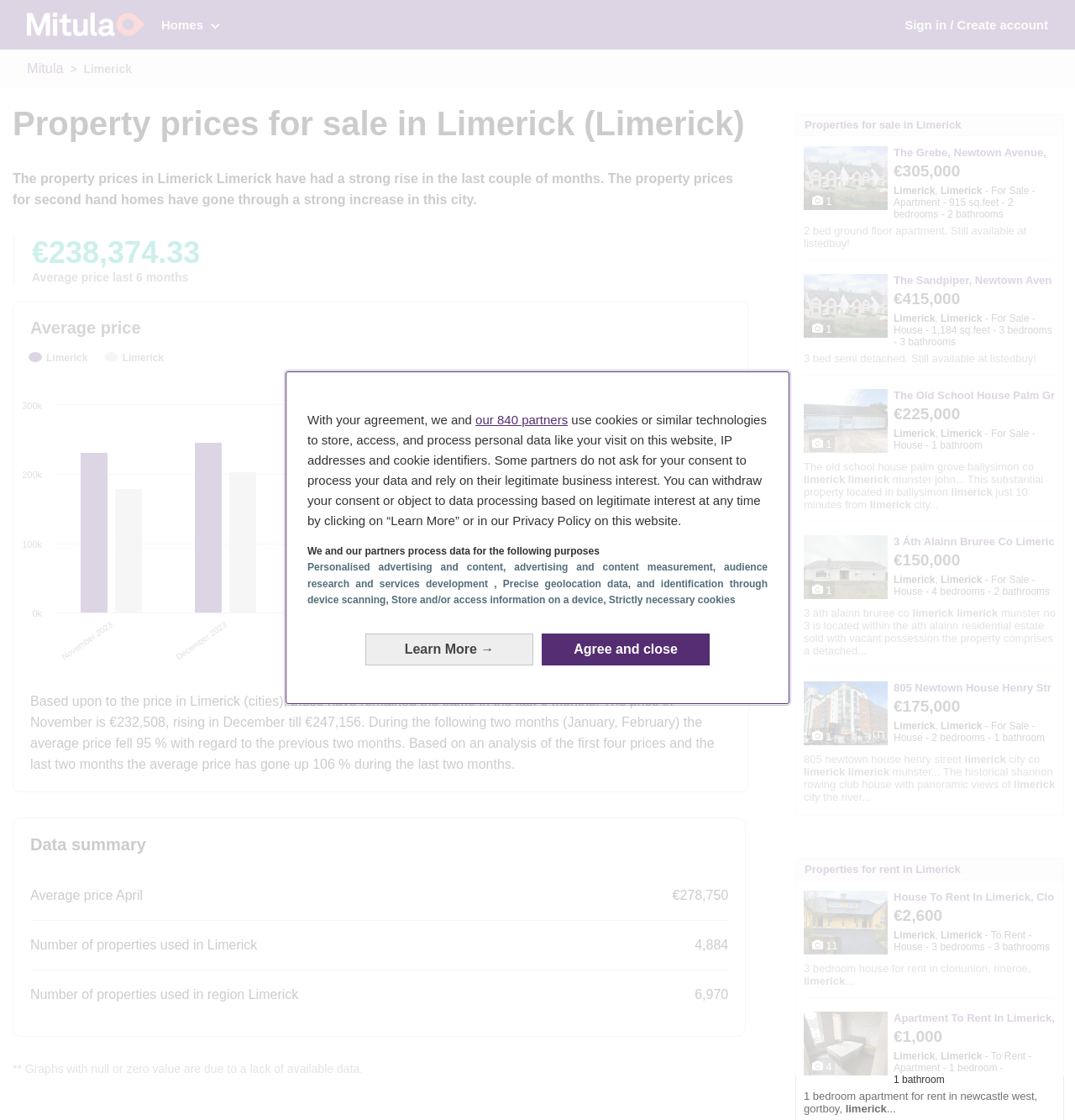Please find the bounding box coordinates of the element's region to be clicked to carry out this instruction: "View properties for sale in Limerick".

[0.748, 0.106, 0.894, 0.117]